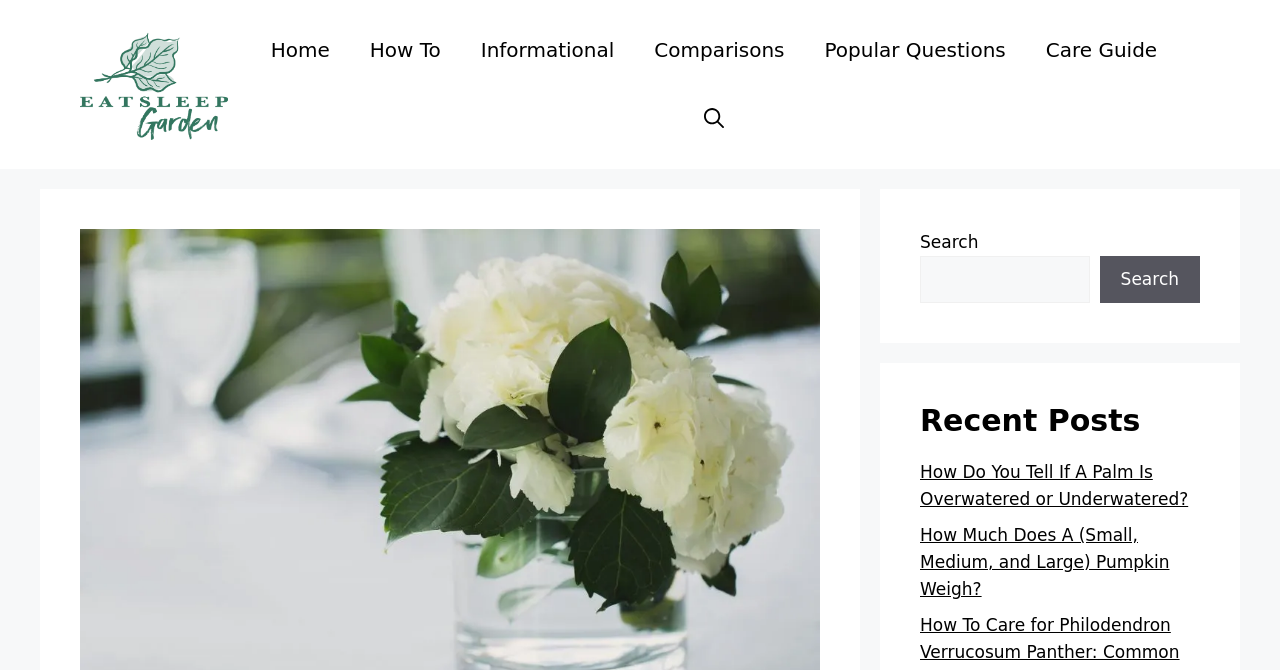What is the name of the website? Based on the image, give a response in one word or a short phrase.

Eat, Sleep, Garden